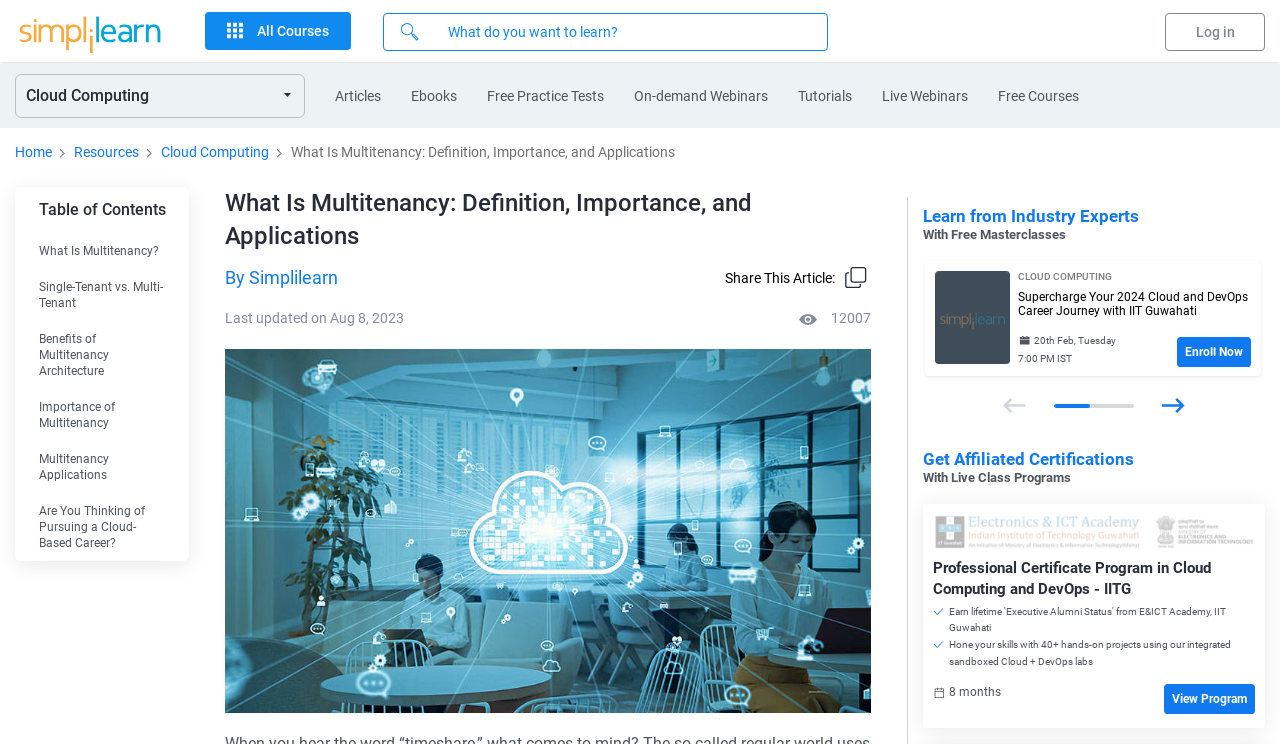What is the date of the upcoming webinar?
Using the image, provide a concise answer in one word or a short phrase.

20th Feb, Tuesday